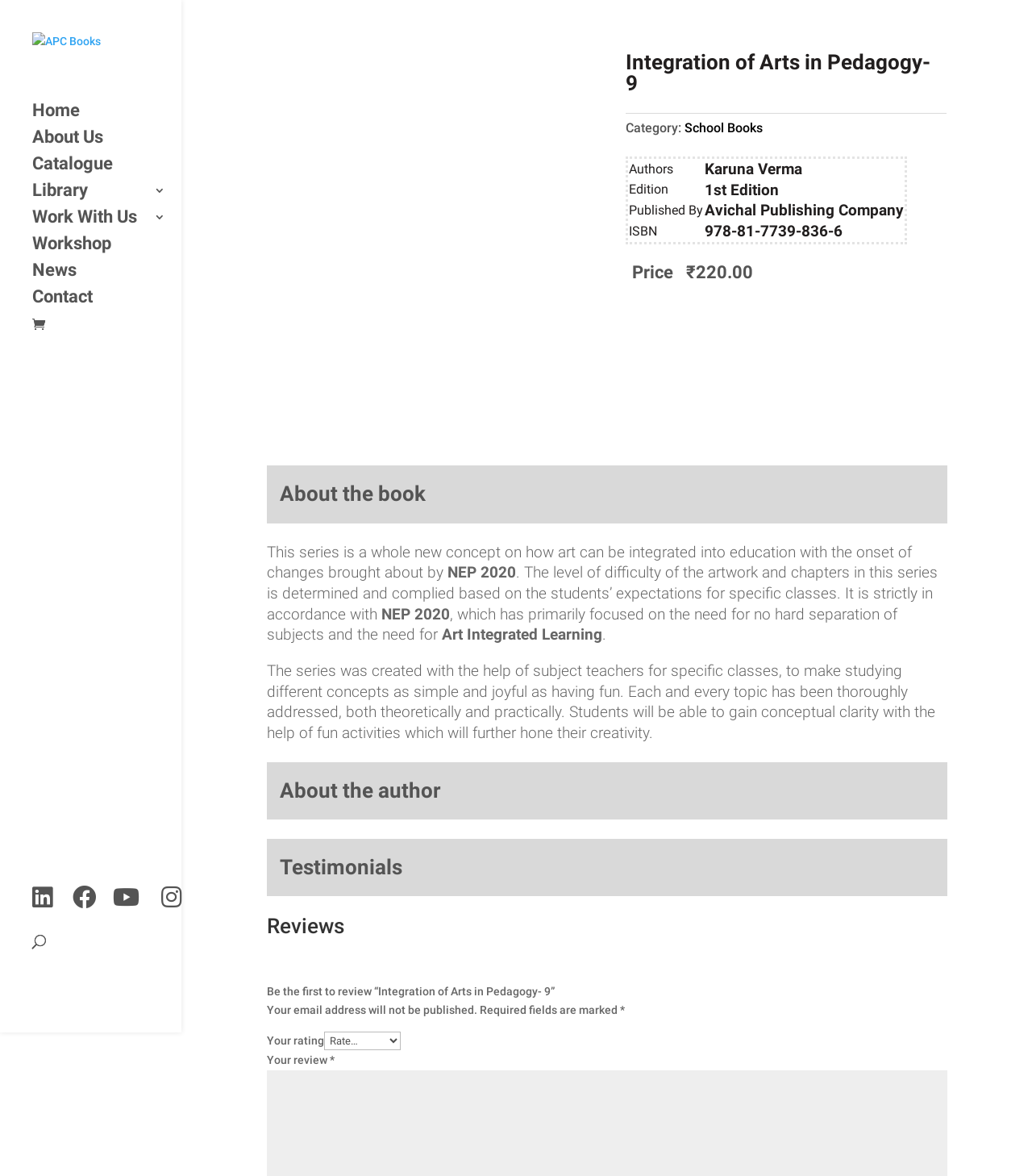Locate the bounding box coordinates of the clickable part needed for the task: "Rate the book".

[0.314, 0.877, 0.388, 0.893]